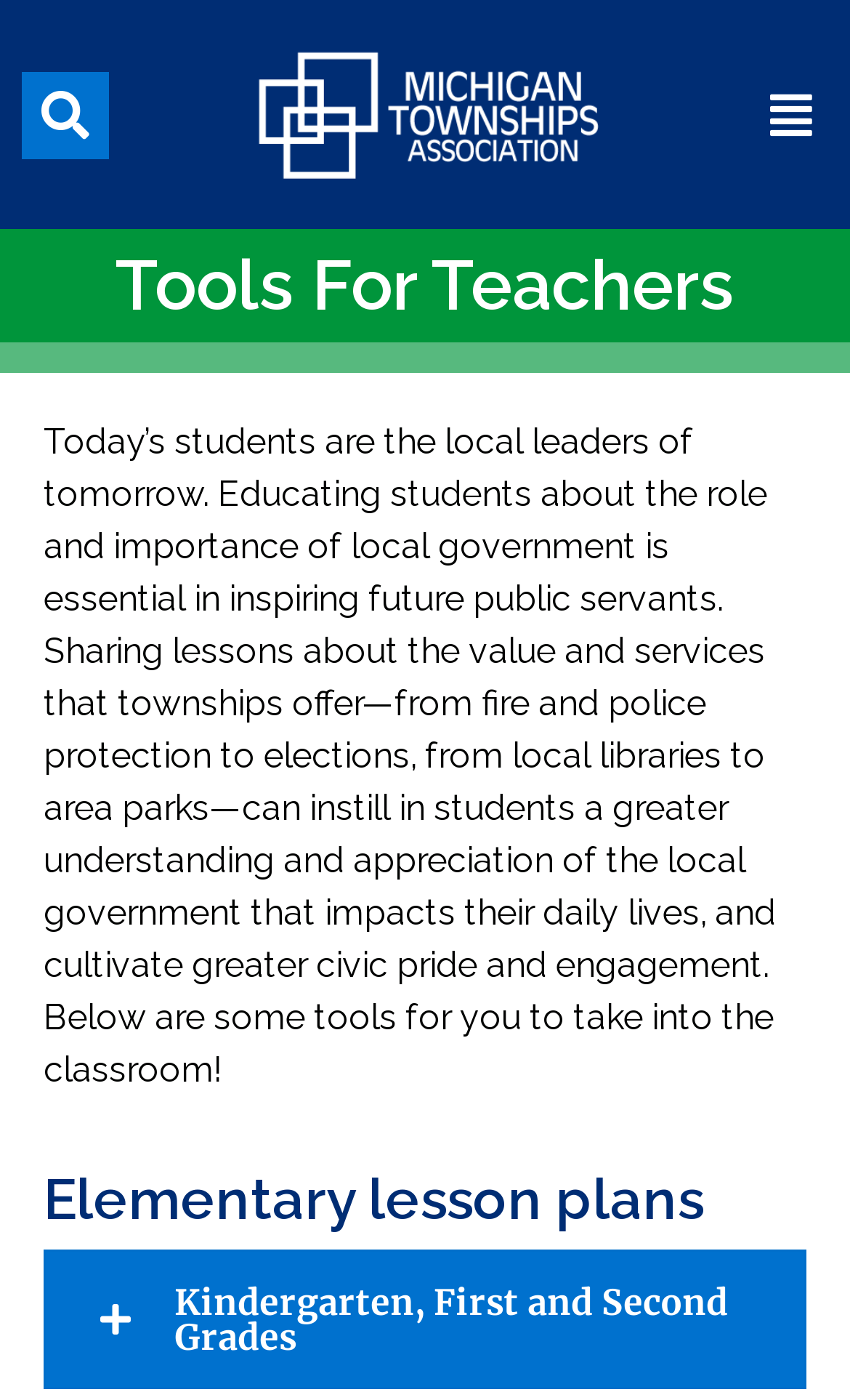What age groups are the elementary lesson plans for?
Refer to the image and respond with a one-word or short-phrase answer.

Kindergarten to Second Grades